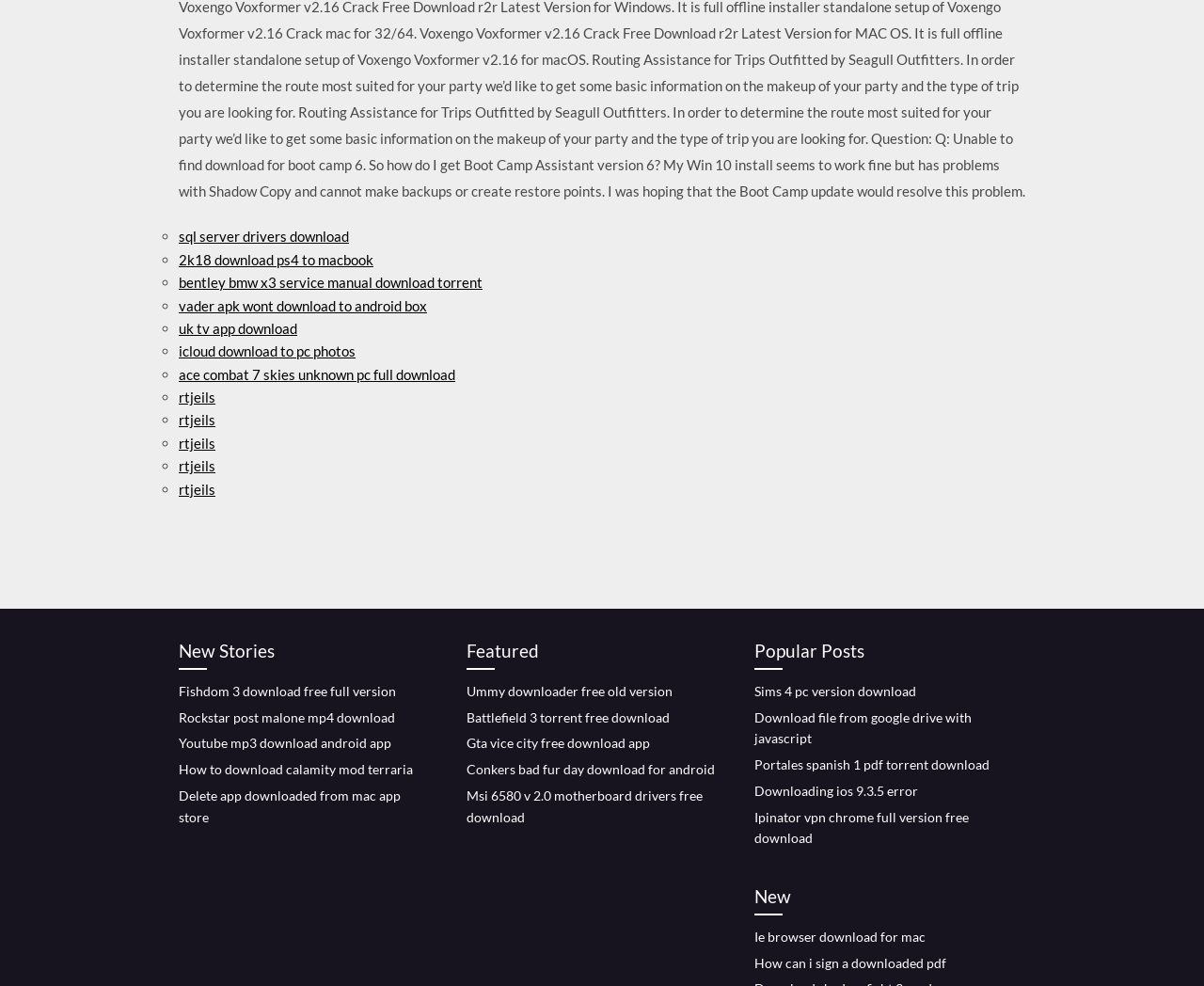Answer with a single word or phrase: 
Are there any headings on the webpage?

Yes